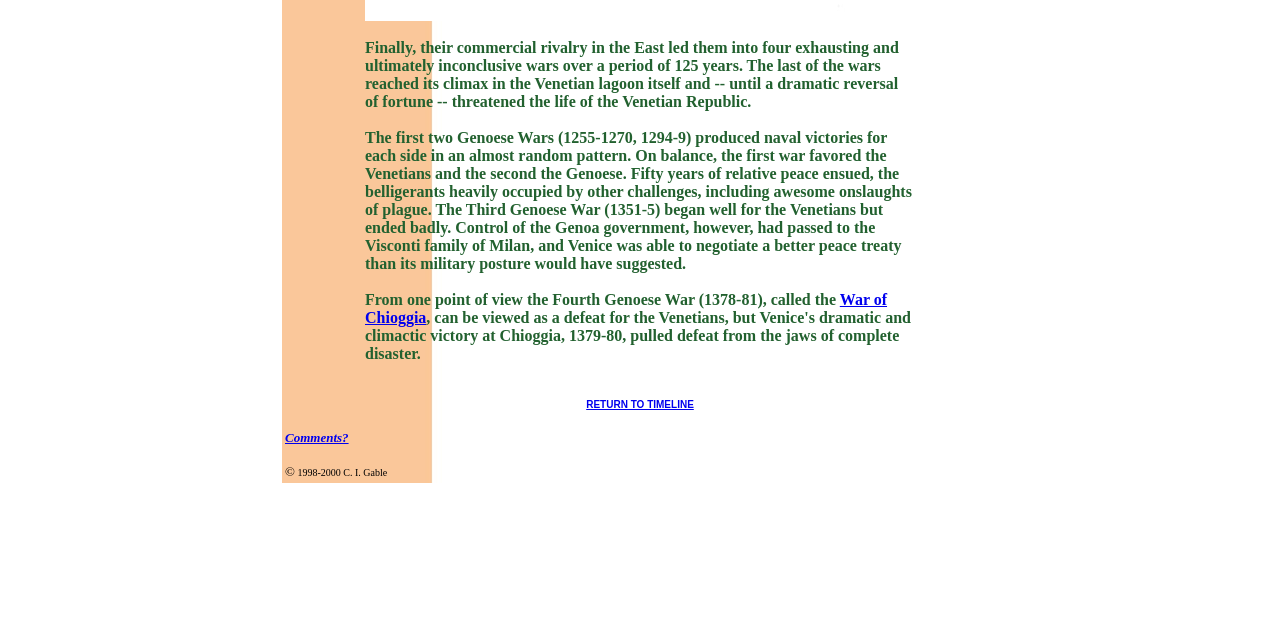Determine the bounding box coordinates of the UI element described below. Use the format (top-left x, top-left y, bottom-right x, bottom-right y) with floating point numbers between 0 and 1: Comments?

[0.223, 0.668, 0.272, 0.695]